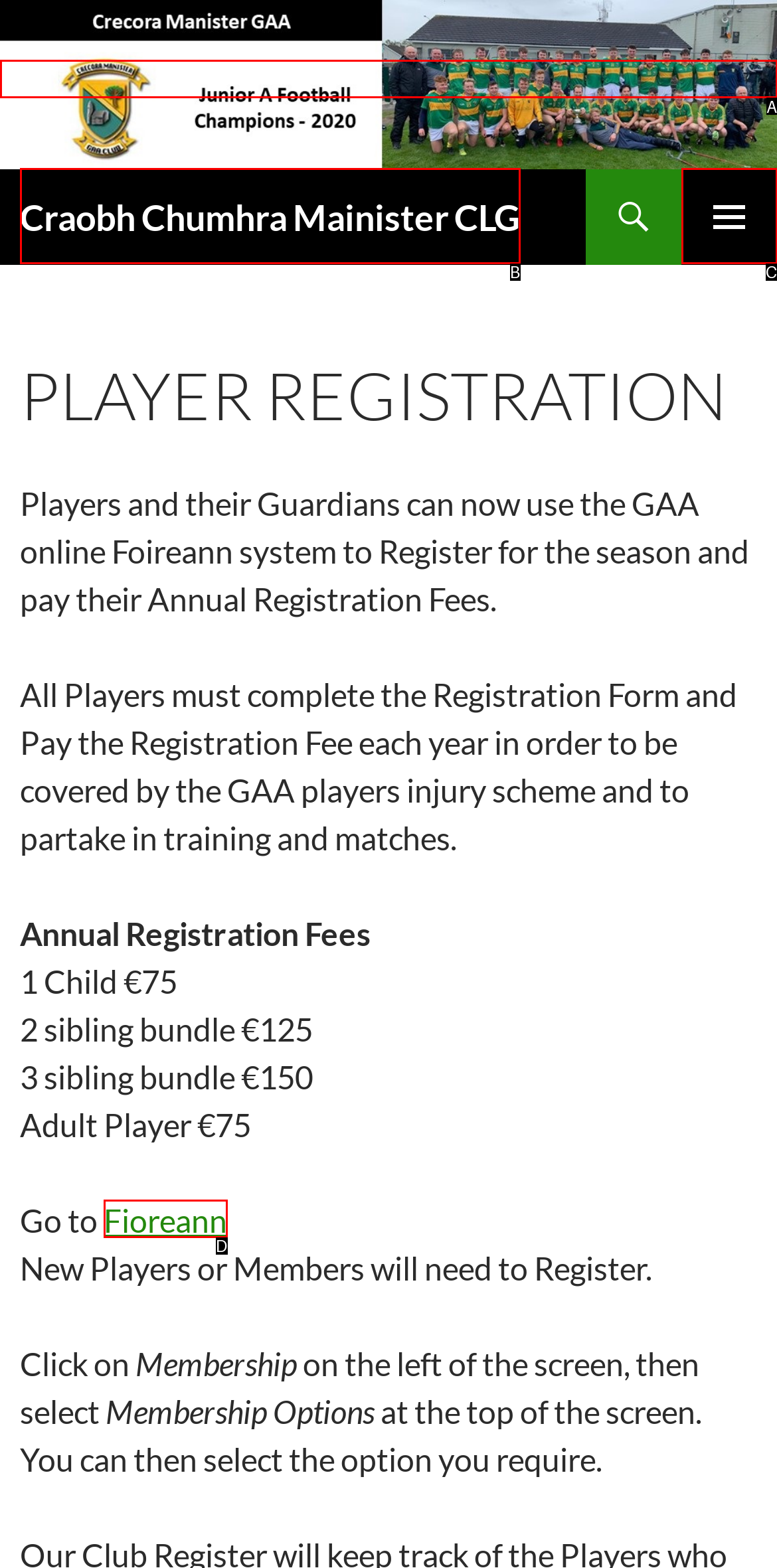Using the description: Gun Silencers and Suppressors
Identify the letter of the corresponding UI element from the choices available.

None